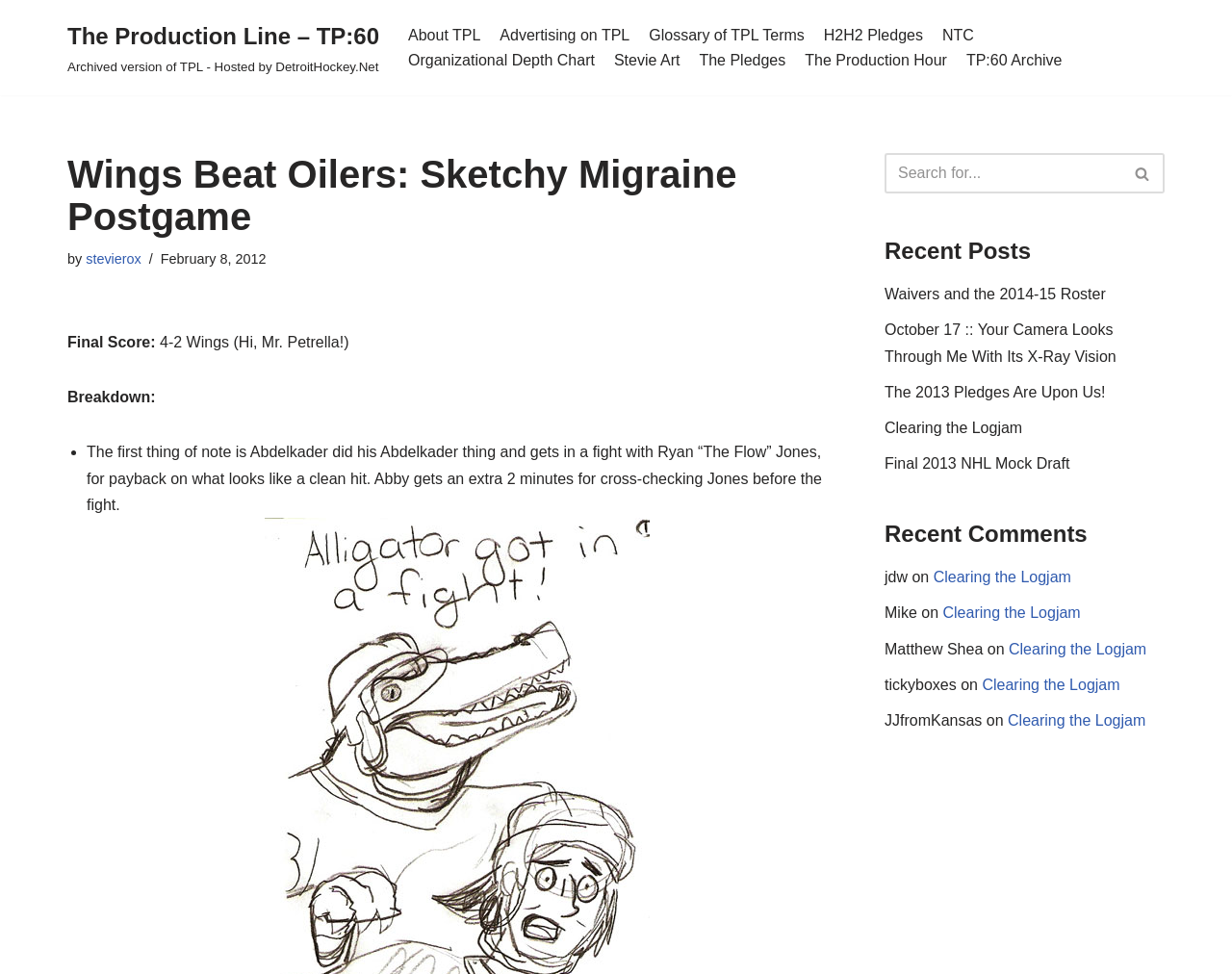What is the date of the post?
Using the image, provide a detailed and thorough answer to the question.

The date of the post can be found in the text that says 'February 8, 2012' next to the author's name.